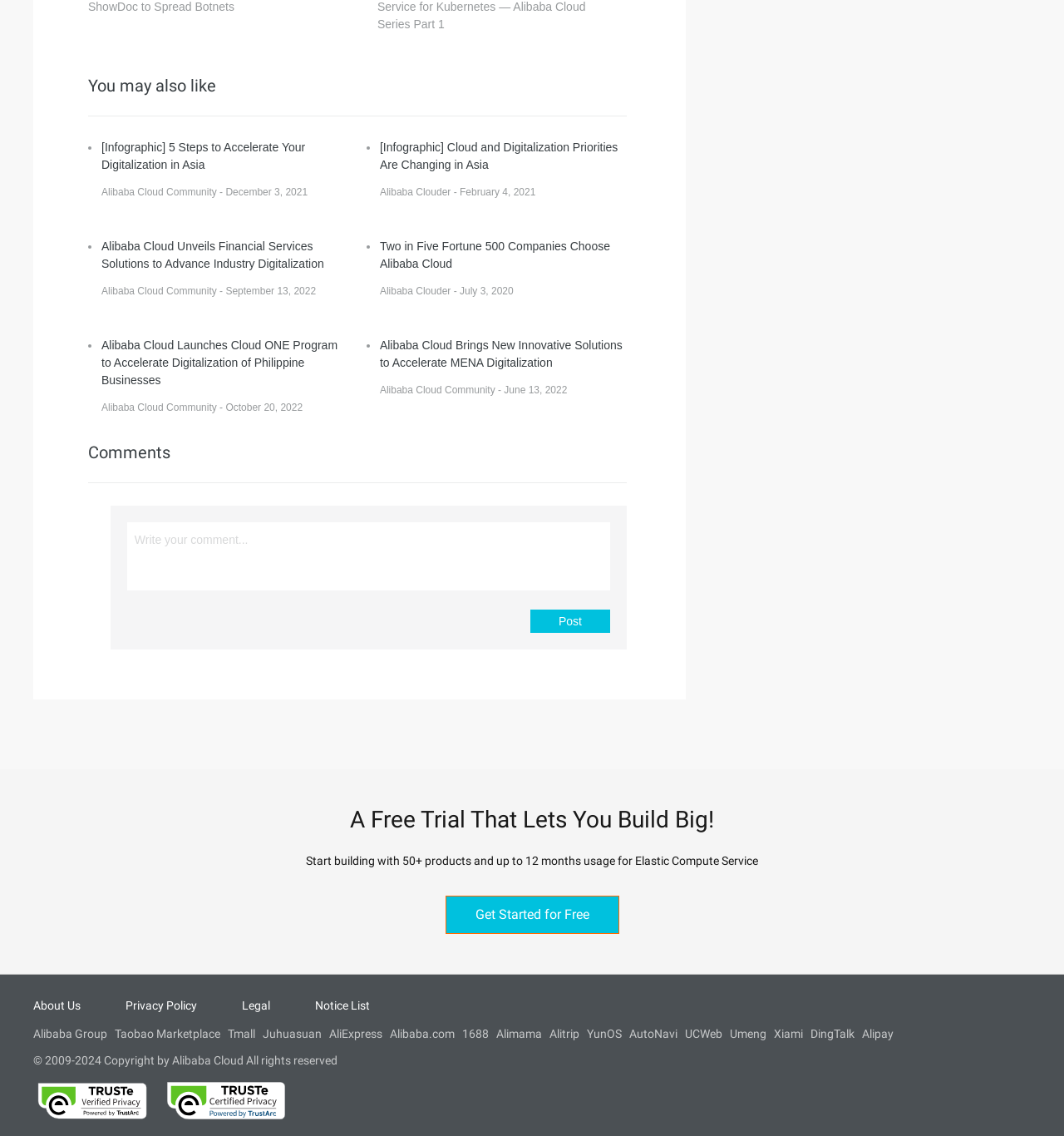Find the bounding box coordinates for the area you need to click to carry out the instruction: "Click on the 'Get Started for Free' button". The coordinates should be four float numbers between 0 and 1, indicated as [left, top, right, bottom].

[0.418, 0.788, 0.582, 0.822]